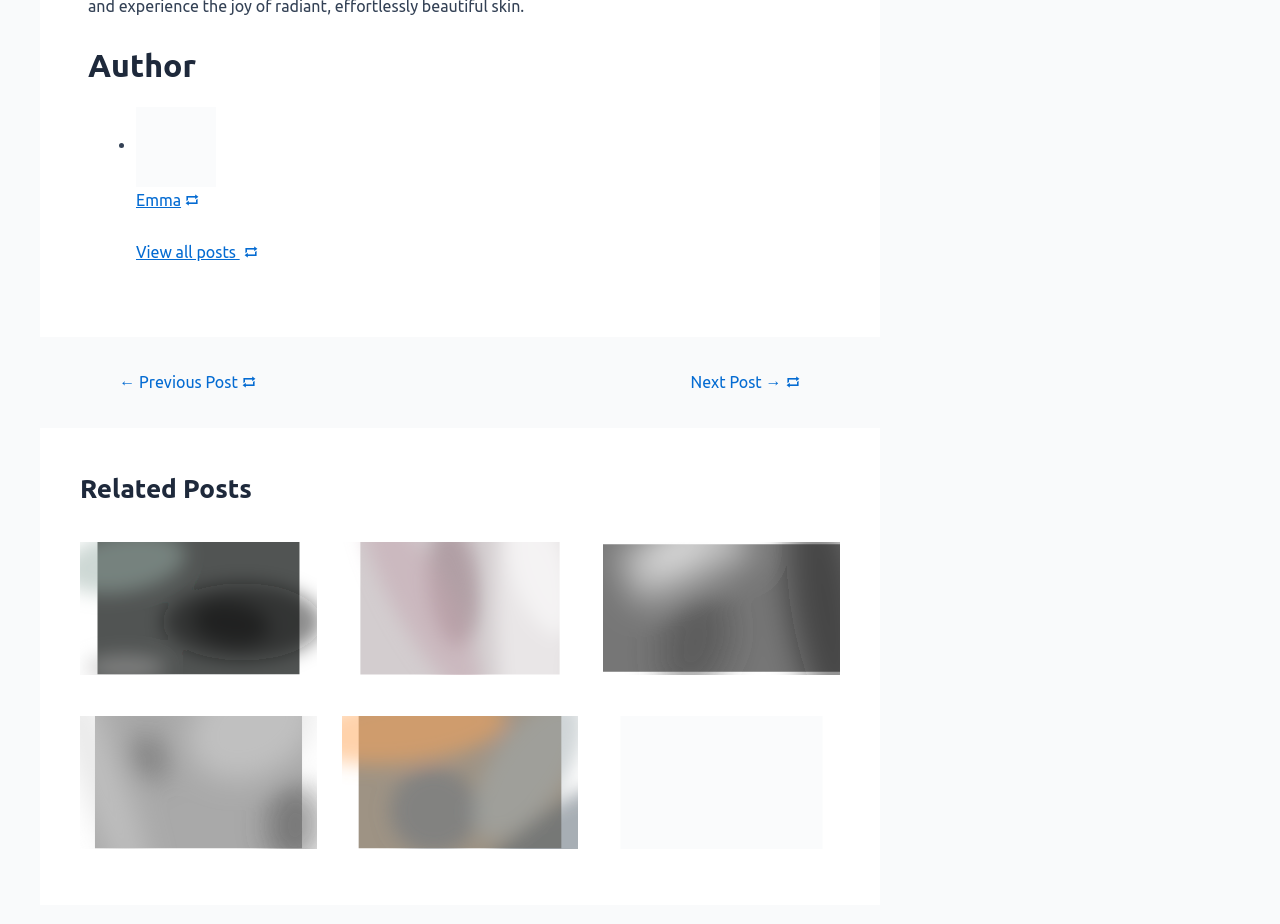Indicate the bounding box coordinates of the element that needs to be clicked to satisfy the following instruction: "View author's profile". The coordinates should be four float numbers between 0 and 1, i.e., [left, top, right, bottom].

[0.106, 0.207, 0.156, 0.226]